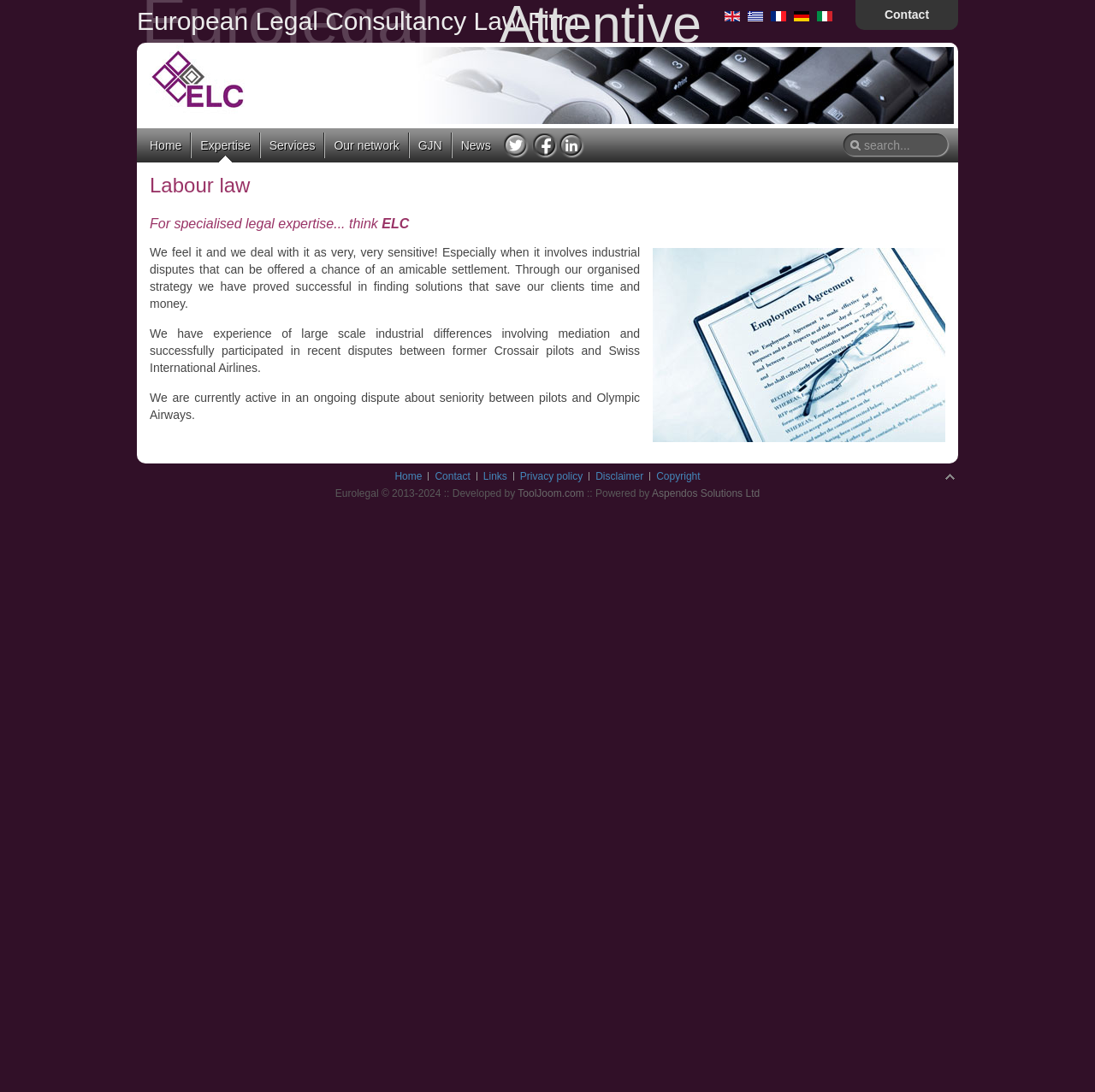Provide a brief response to the question using a single word or phrase: 
What is the name of the network mentioned on the webpage?

GJN